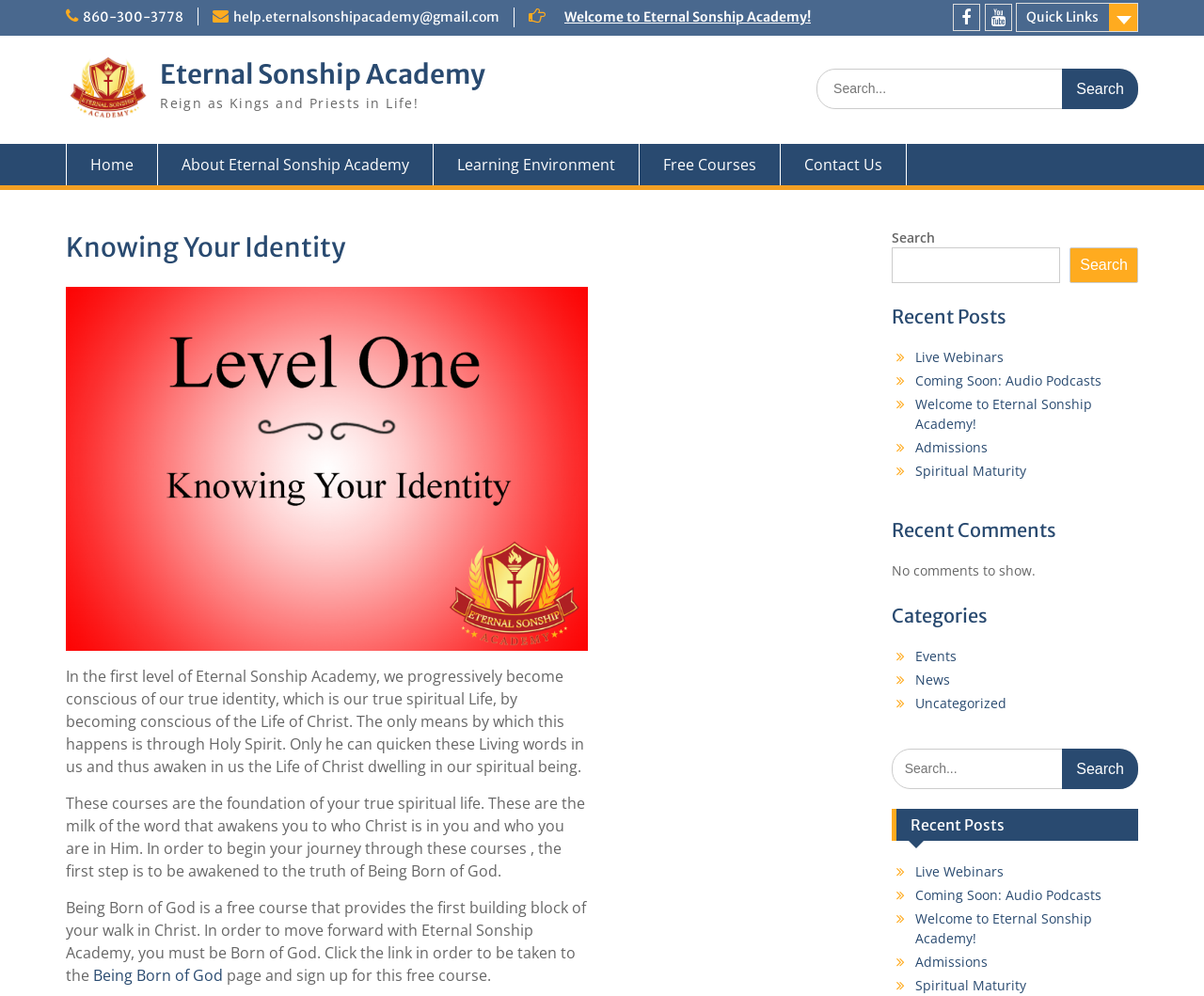What is the name of the free course that provides the first building block of the walk in Christ?
Please give a well-detailed answer to the question.

I read the text under the heading 'Knowing Your Identity' and found that the free course that provides the first building block of the walk in Christ is called 'Being Born of God'.